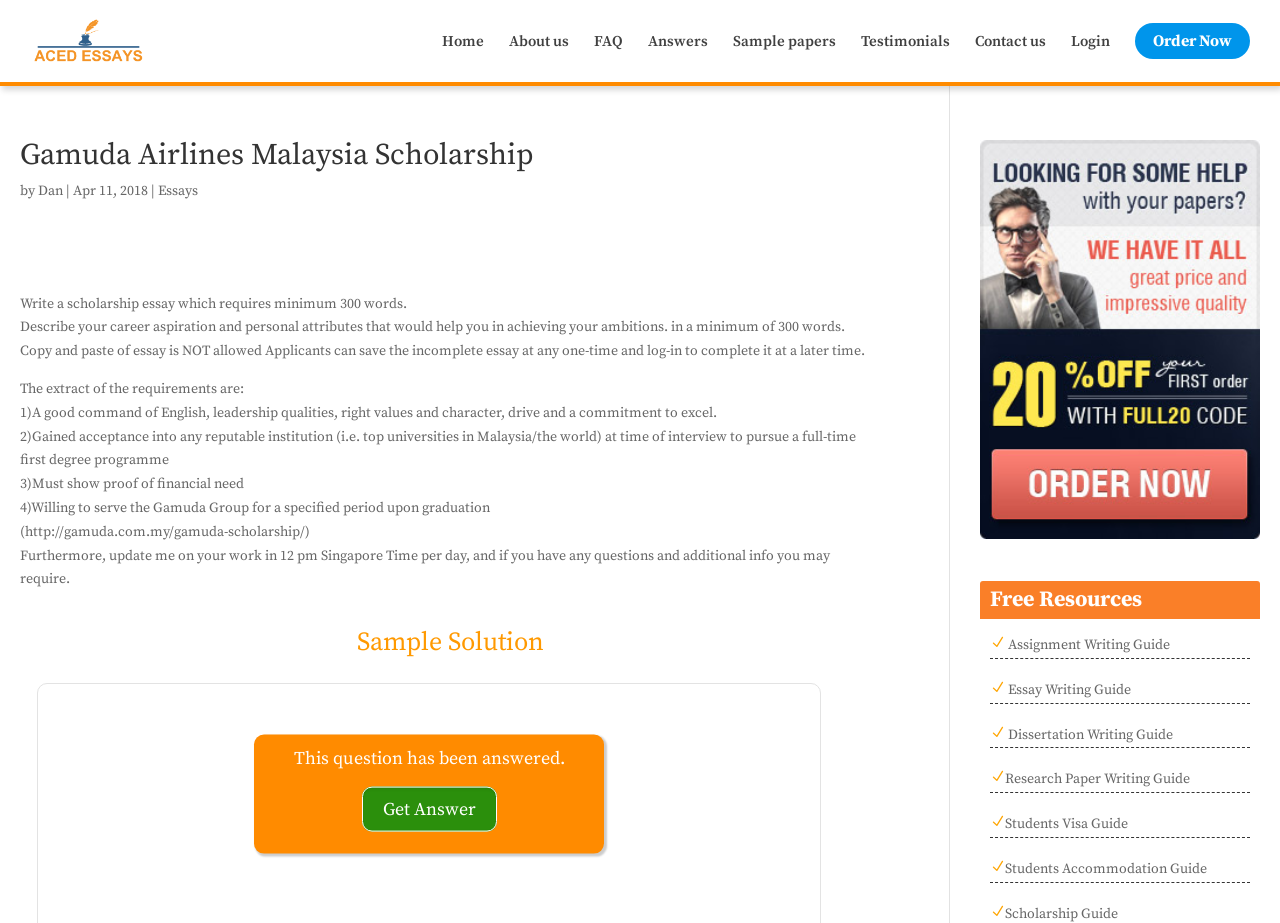Answer succinctly with a single word or phrase:
What is the purpose of the 'Order Now' button?

To place an order